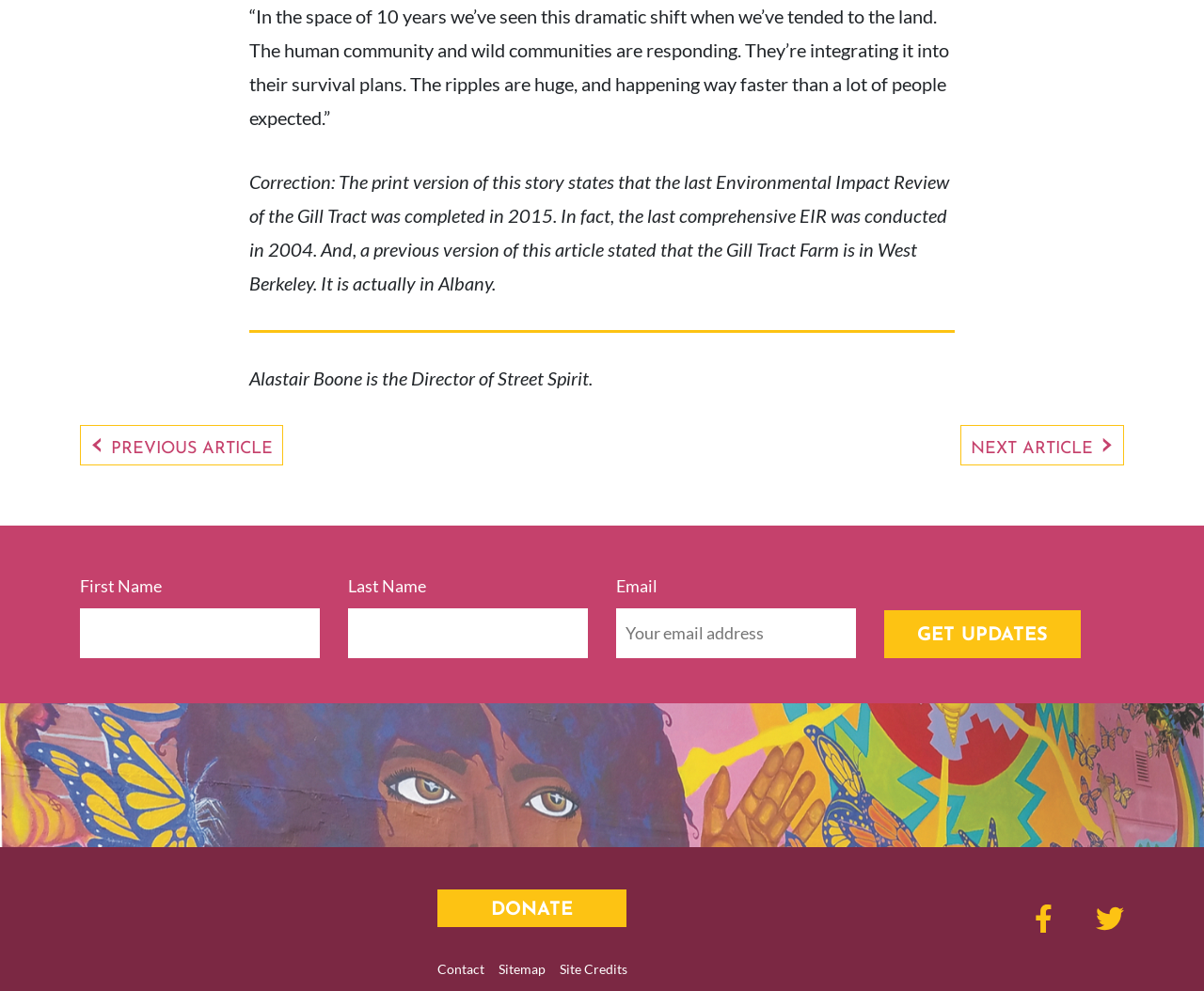Locate the bounding box coordinates of the clickable area to execute the instruction: "Click on the link to view the admin page". Provide the coordinates as four float numbers between 0 and 1, represented as [left, top, right, bottom].

None